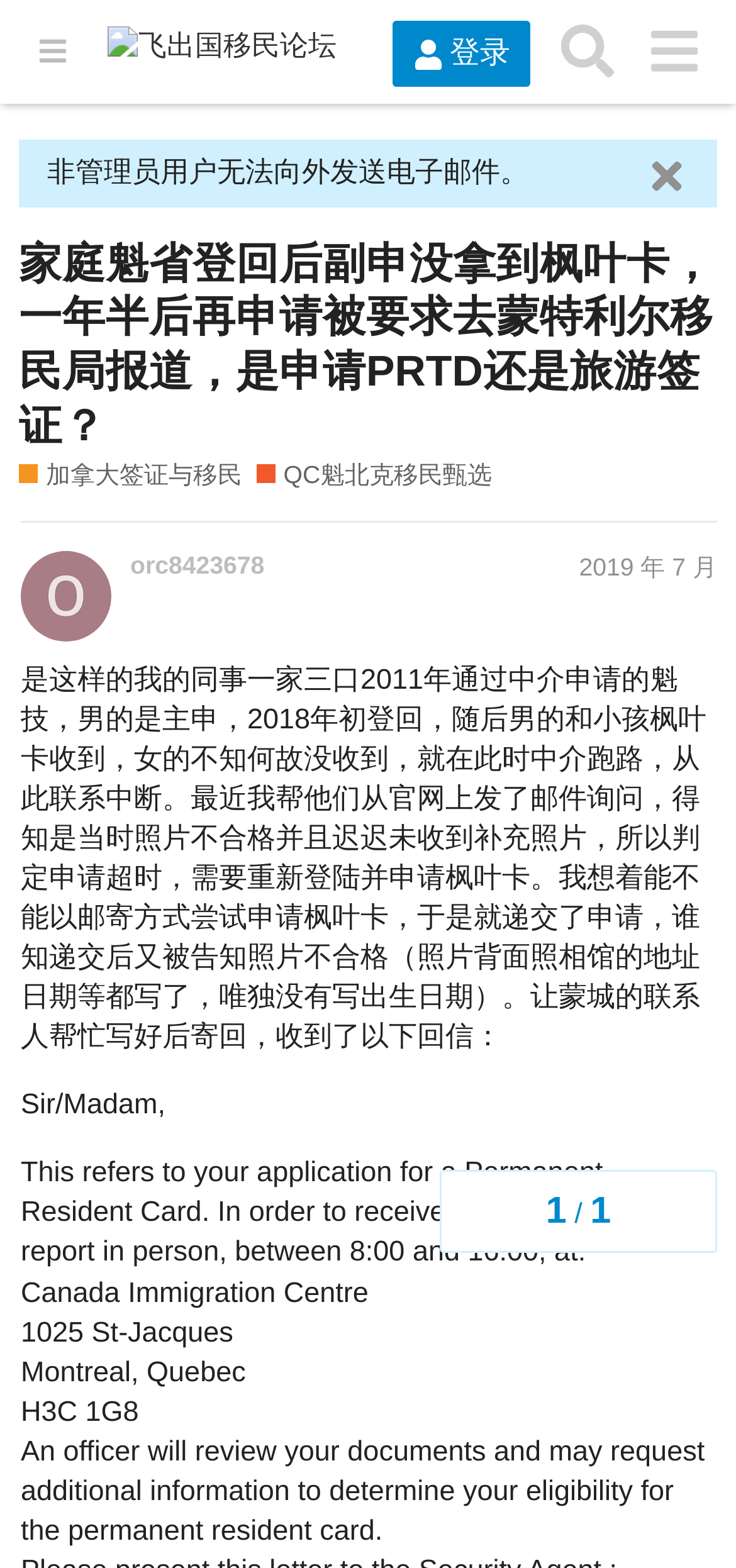Give a short answer using one word or phrase for the question:
How many links are in the header section?

3